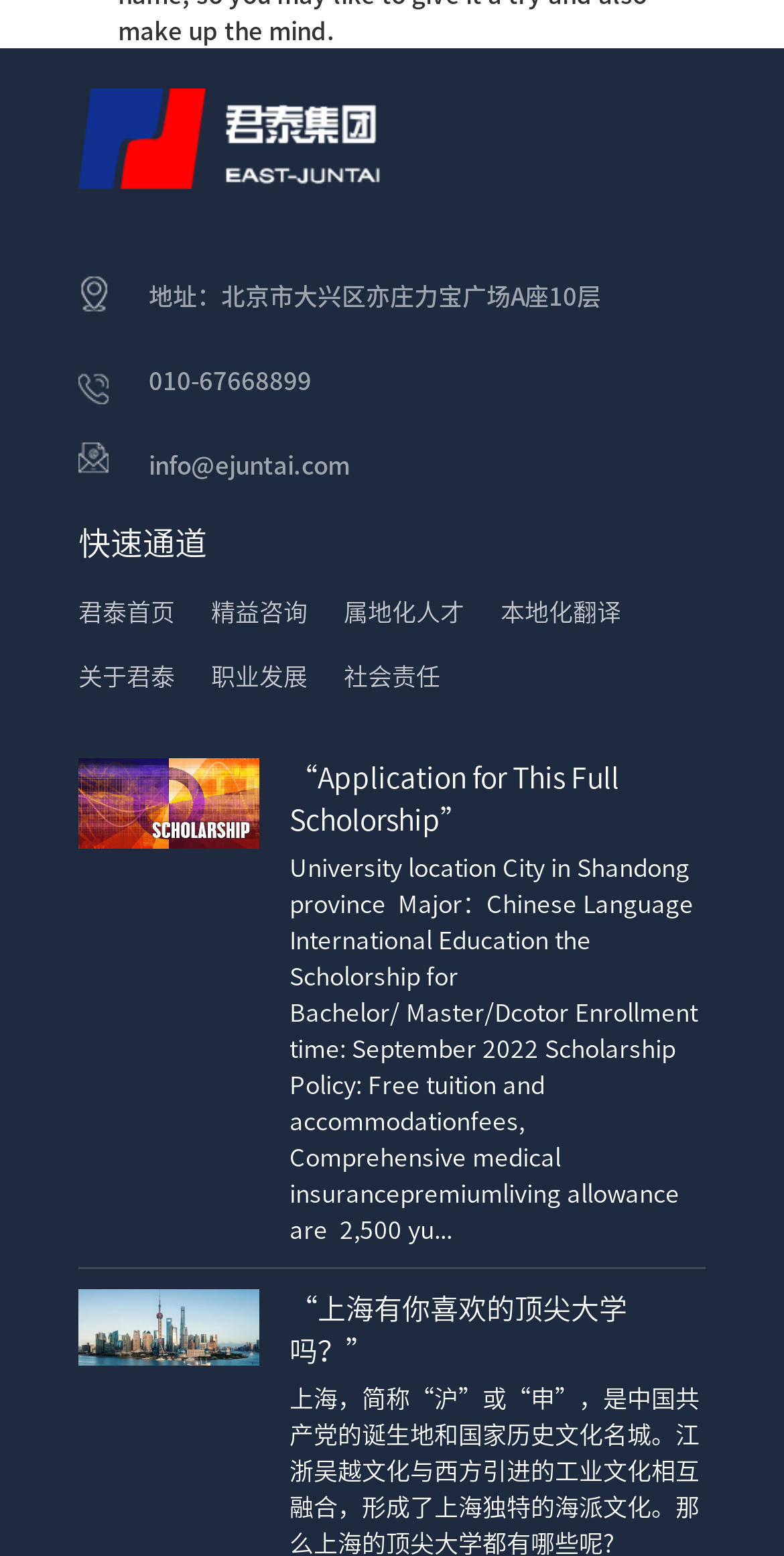Please determine the bounding box coordinates of the section I need to click to accomplish this instruction: "visit the company homepage".

[0.1, 0.385, 0.223, 0.401]